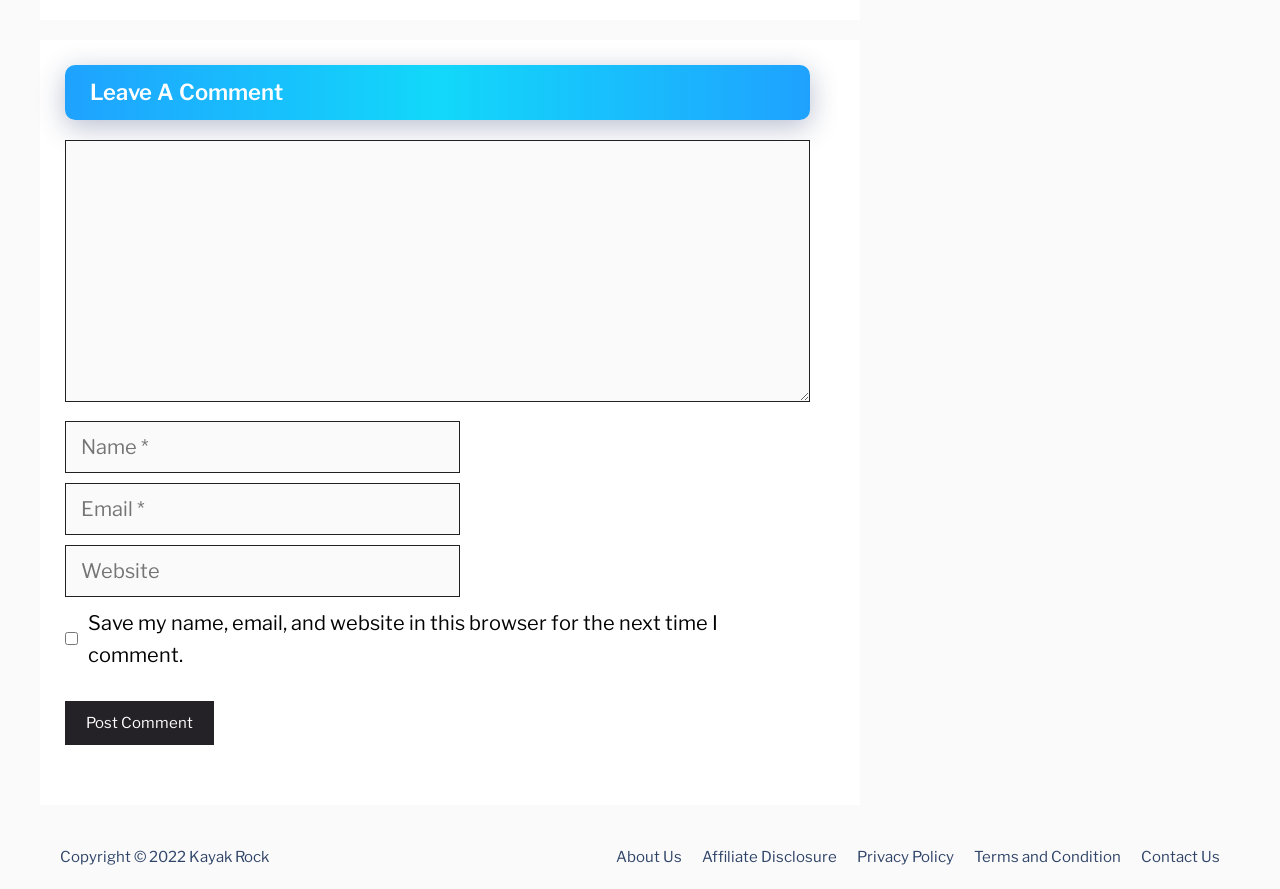Please reply to the following question using a single word or phrase: 
What is the copyright information?

Copyright 2022 Kayak Rock